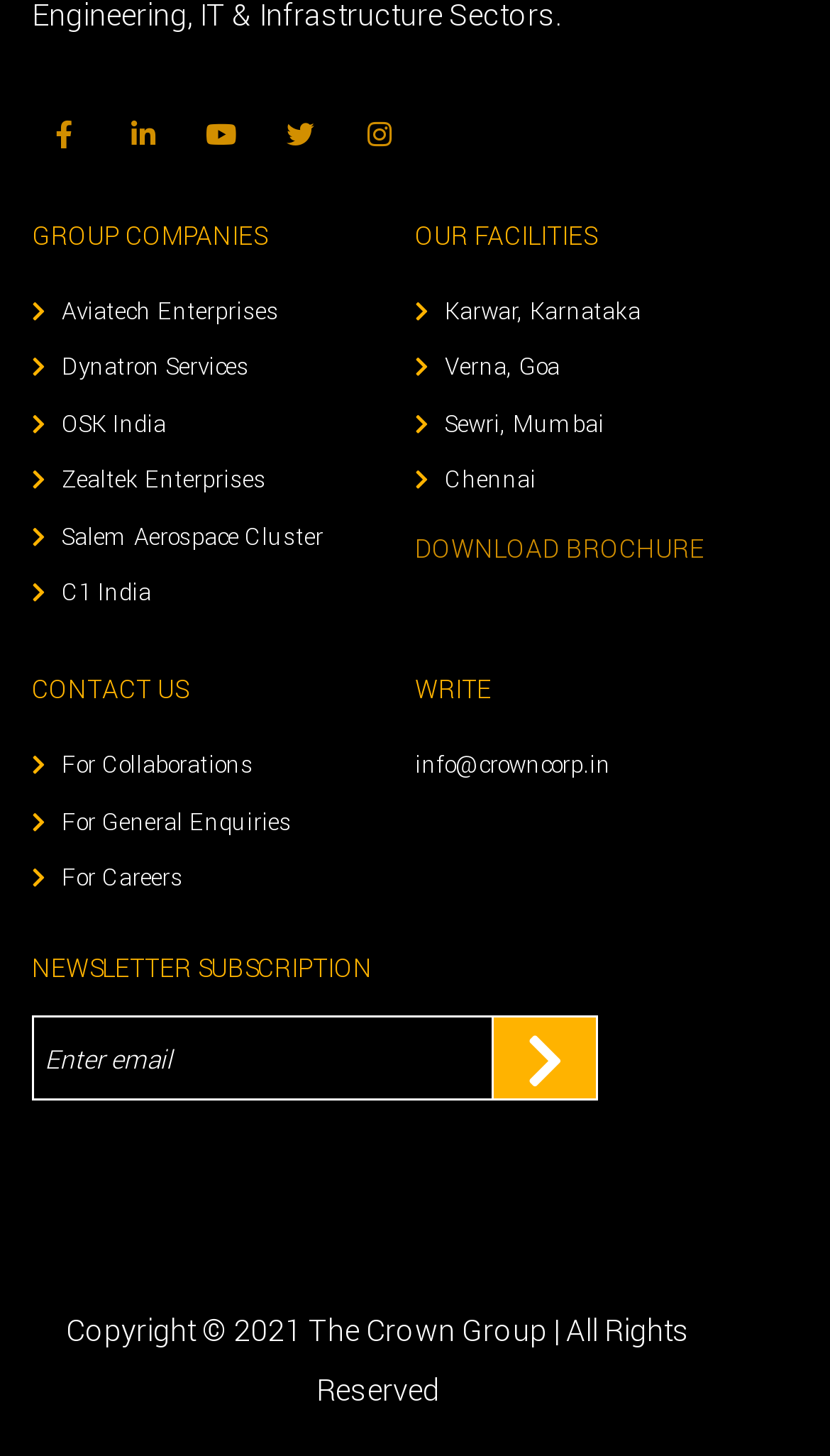Could you highlight the region that needs to be clicked to execute the instruction: "Enter email in the textbox"?

[0.038, 0.698, 0.679, 0.756]